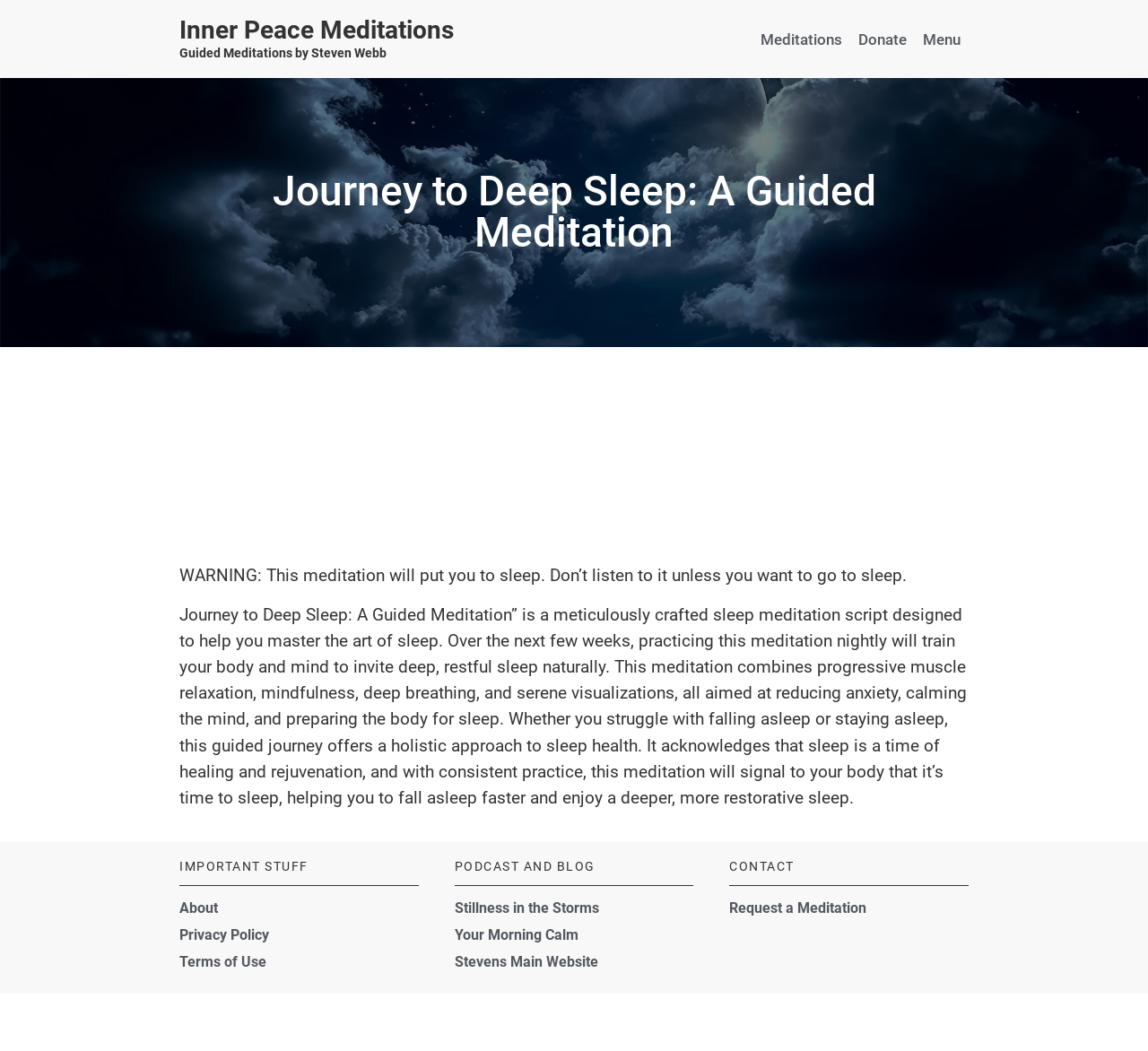Please identify the bounding box coordinates of the clickable area that will fulfill the following instruction: "Play the guided meditation". The coordinates should be in the format of four float numbers between 0 and 1, i.e., [left, top, right, bottom].

[0.156, 0.347, 0.844, 0.518]